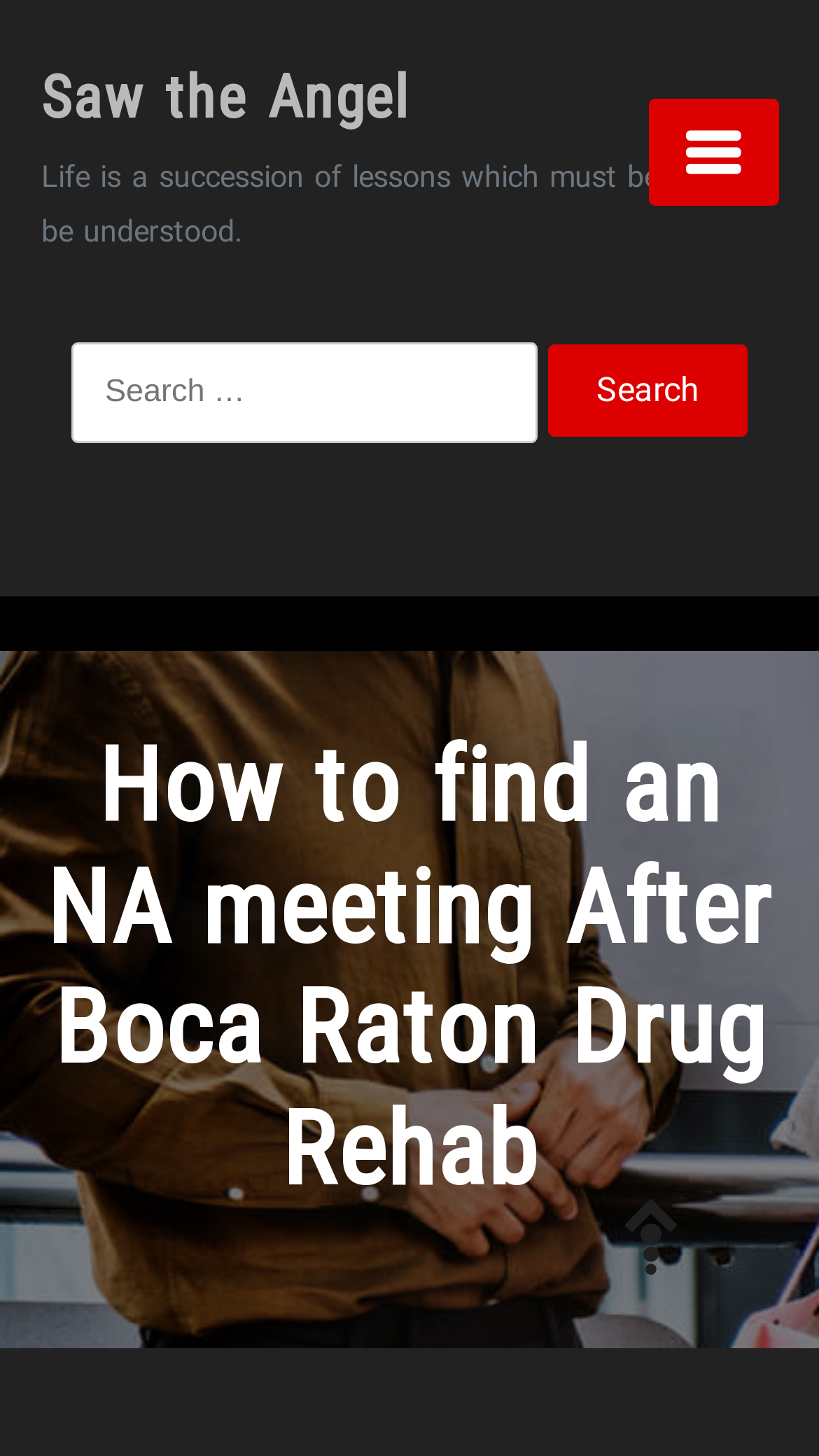Detail the features and information presented on the webpage.

The webpage appears to be a resource page for finding NA meetings after completing a drug rehab program in Boca Raton. At the top of the page, there is a heading that reads "Saw the Angel" with a link to the same title. Below this heading, there is a quote that says "Life is a succession of lessons which must be lived to be understood."

To the right of the quote, there is a button with an icon. On the left side of the page, there is a search bar with a label "Search for:" and a text input field. Next to the search input field, there is a "Search" button.

Further down the page, there is a main heading that reads "How to find an NA meeting After Boca Raton Drug Rehab". At the bottom right corner of the page, there is a link with an icon. Overall, the page seems to be providing guidance and resources for individuals seeking NA meetings after completing a drug rehab program in Boca Raton.